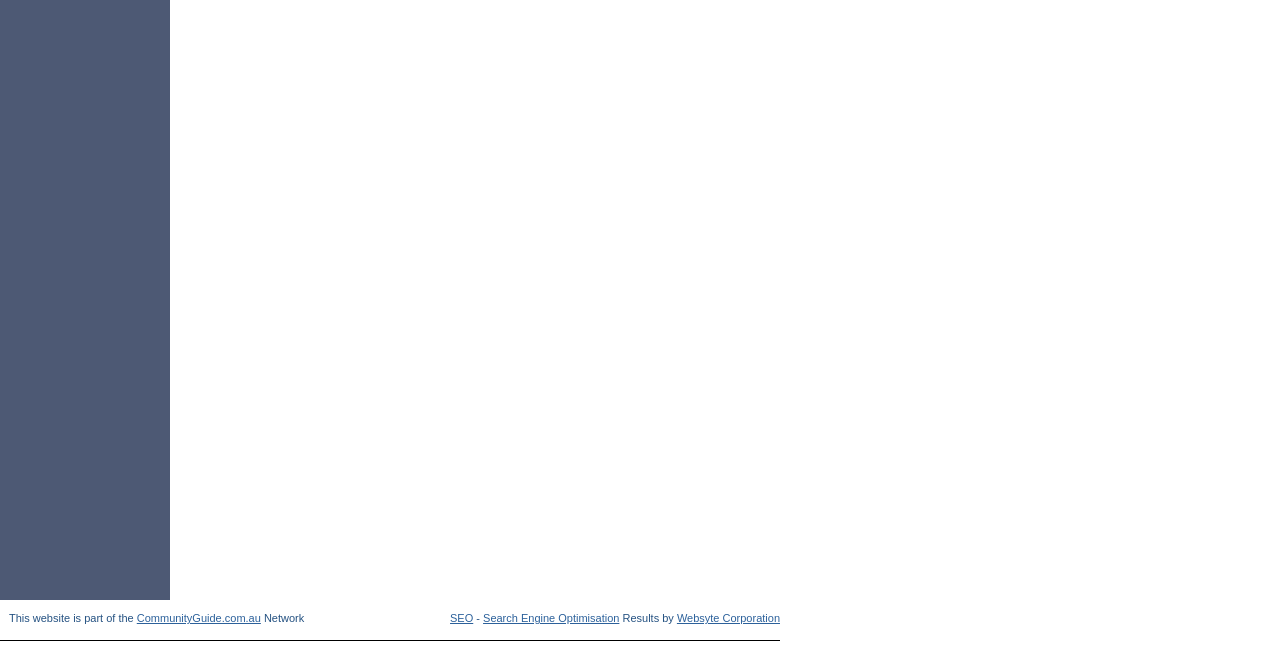Find the bounding box of the element with the following description: "CommunityGuide.com.au". The coordinates must be four float numbers between 0 and 1, formatted as [left, top, right, bottom].

[0.107, 0.94, 0.204, 0.959]